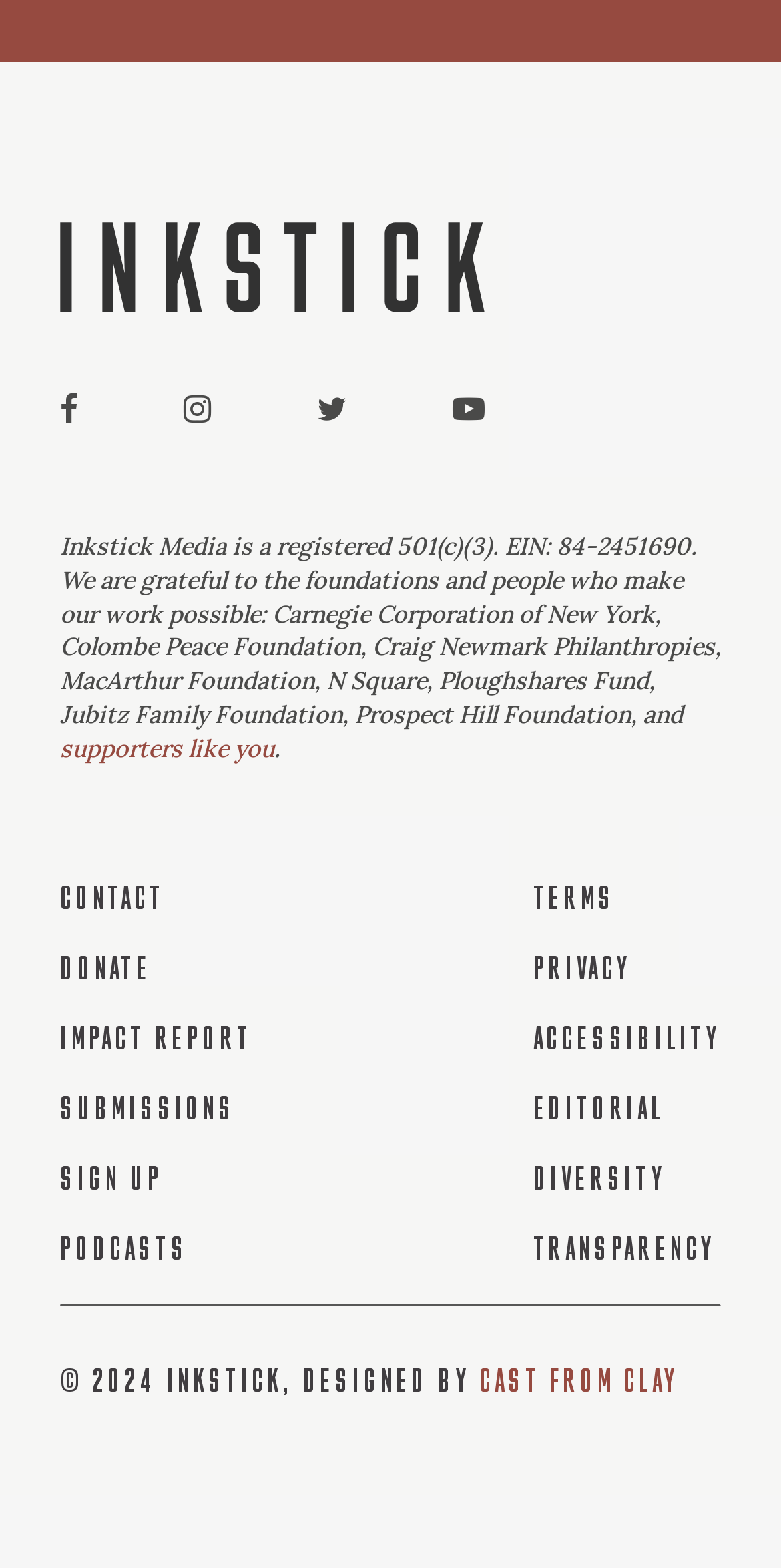Identify the bounding box coordinates for the region of the element that should be clicked to carry out the instruction: "Visit facebook page". The bounding box coordinates should be four float numbers between 0 and 1, i.e., [left, top, right, bottom].

[0.077, 0.25, 0.1, 0.272]